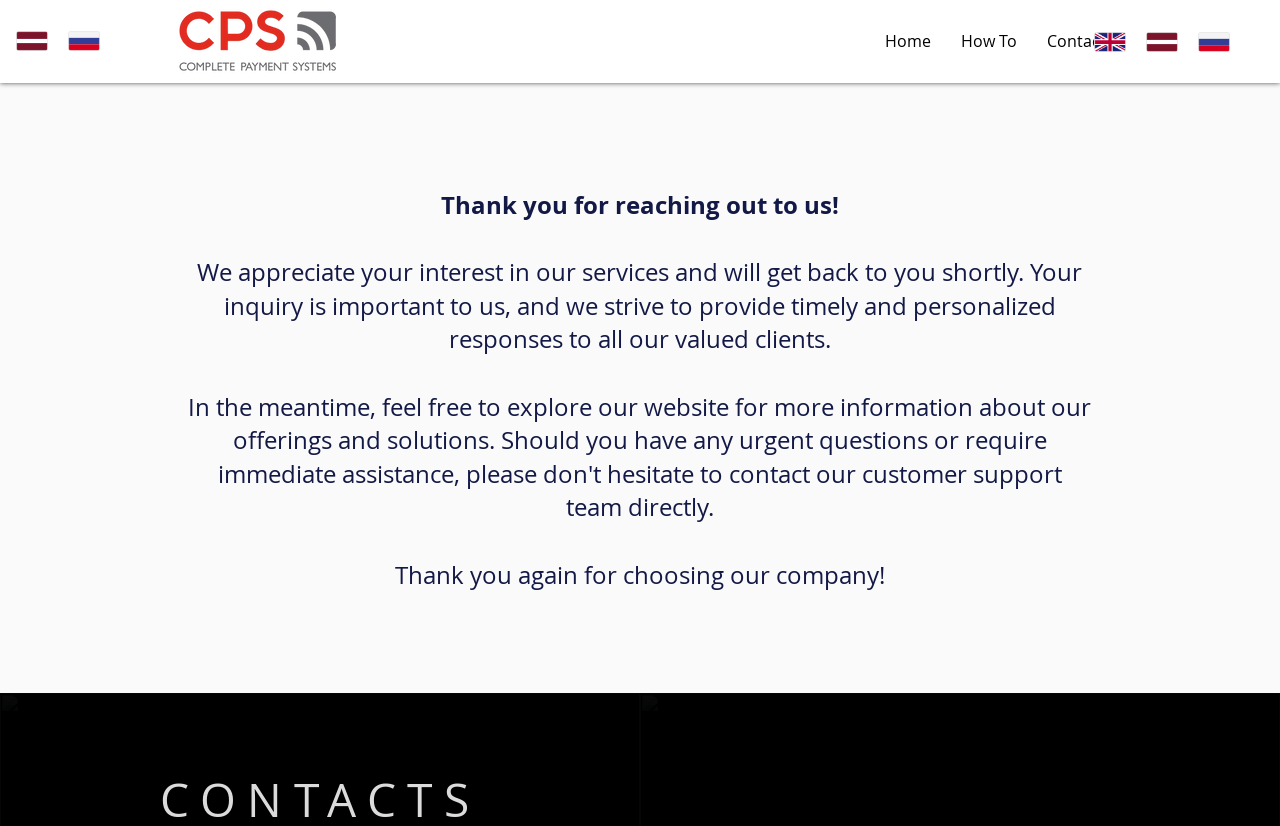Elaborate on the webpage's design and content in a detailed caption.

The webpage is about Complete Payment Systems (CPS), a payment gateway provider. At the top left corner, there are two buttons for language selection, "Latvian" and "Russian", each accompanied by a small flag icon. 

To the right of these buttons, the CPS logo is displayed. Below the logo, a navigation menu is situated, containing links to "Home", "How To", and "Contacts". 

On the right side of the navigation menu, a language selector is present, with "English" selected by default. The language selector also provides options for "Latvian" and "Russian", each with a corresponding flag icon.

The main content of the webpage is a message thanking users for reaching out to CPS, appreciating their interest in their services, and assuring them of a timely and personalized response. This message is divided into three paragraphs, with the first paragraph located near the top center of the page, the second paragraph below it, and the third paragraph near the bottom center of the page.